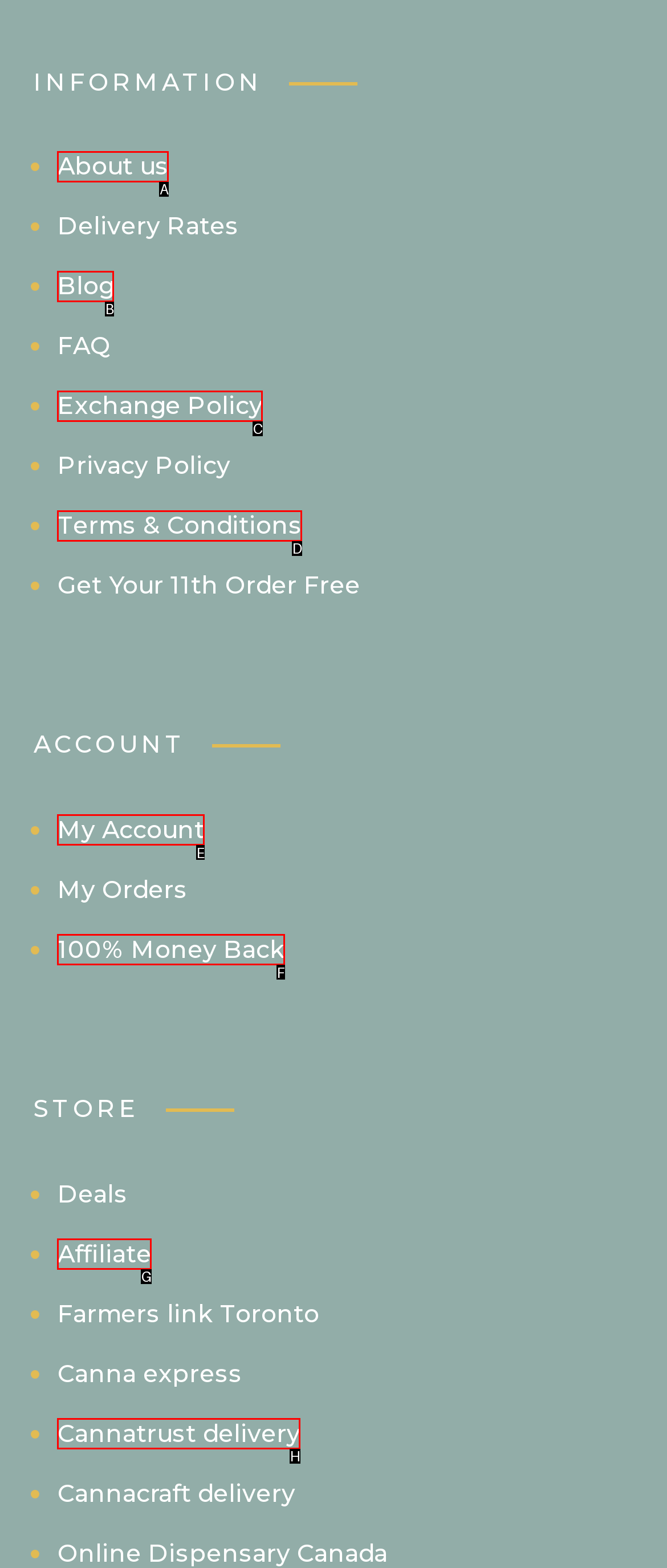Choose the option that best matches the element: Terms & Conditions
Respond with the letter of the correct option.

D